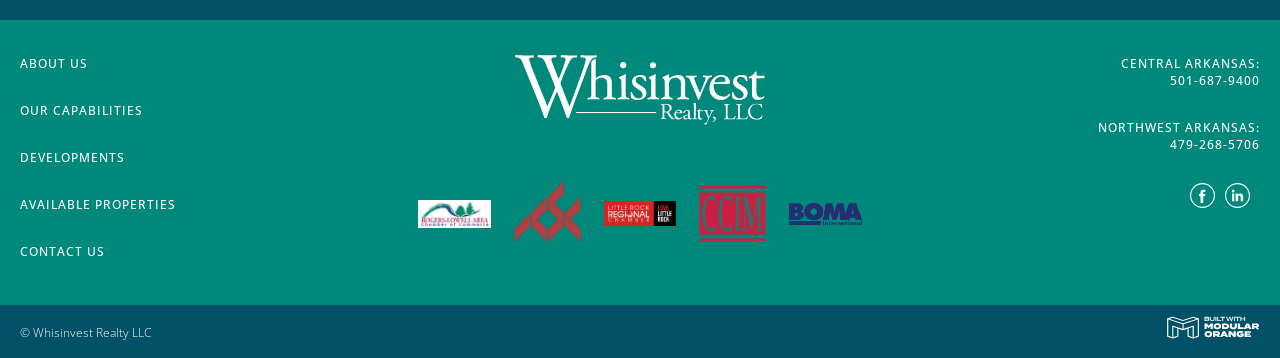Use a single word or phrase to answer the question: 
How many phone numbers are listed on the page?

2